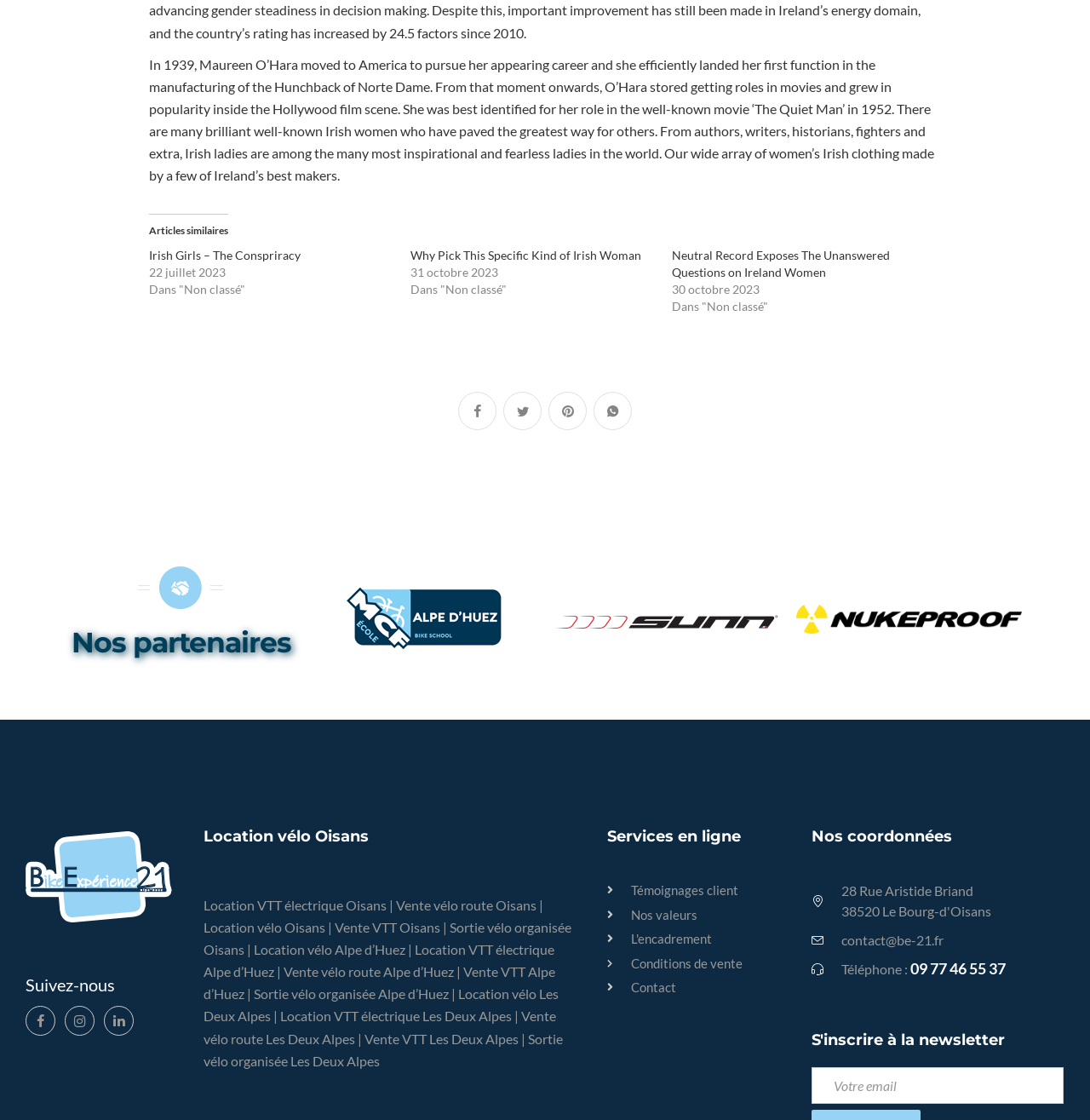How many similar articles are listed?
Based on the visual content, answer with a single word or a brief phrase.

3